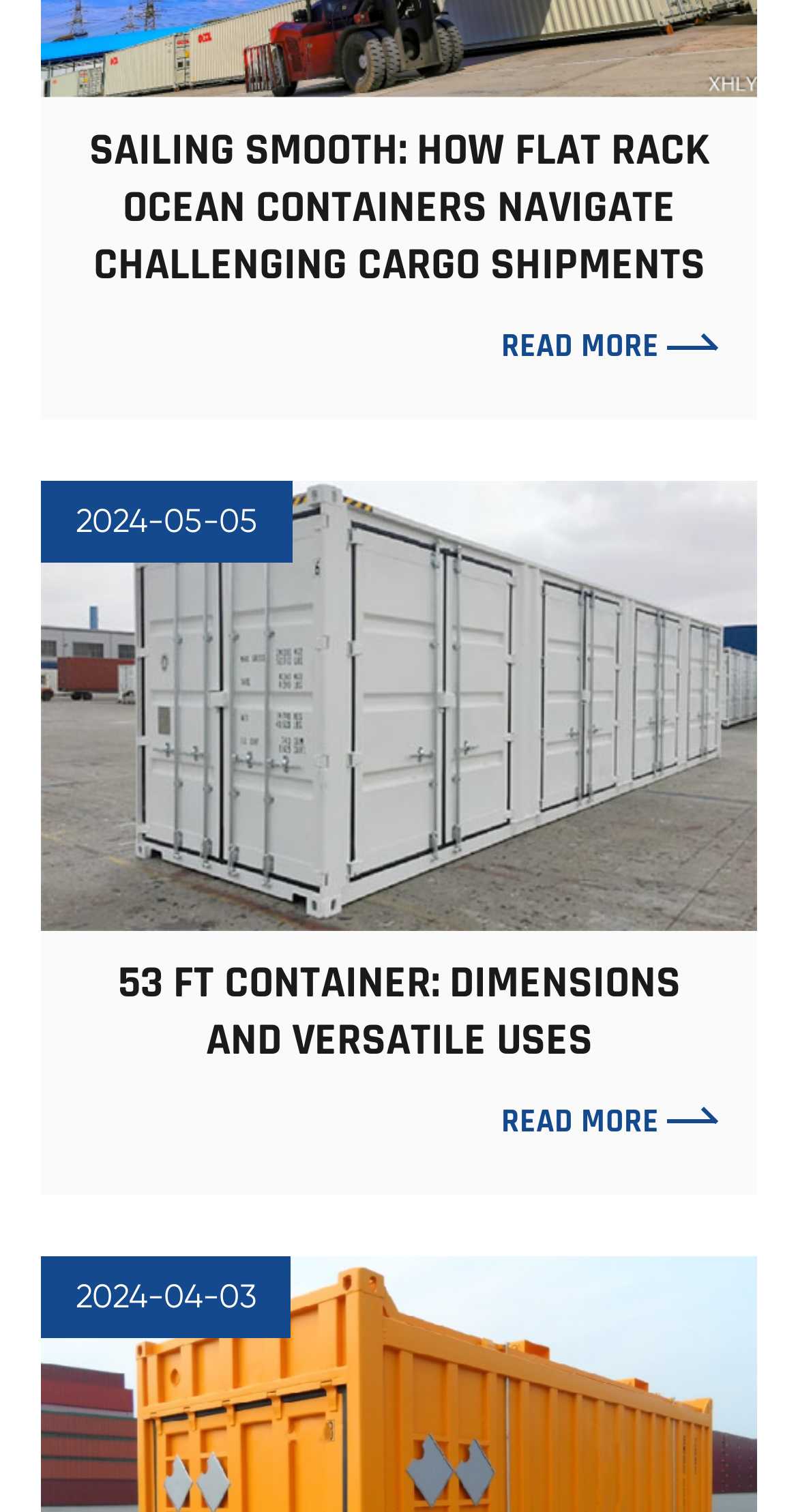How many images are there in the webpage?
Provide a short answer using one word or a brief phrase based on the image.

1